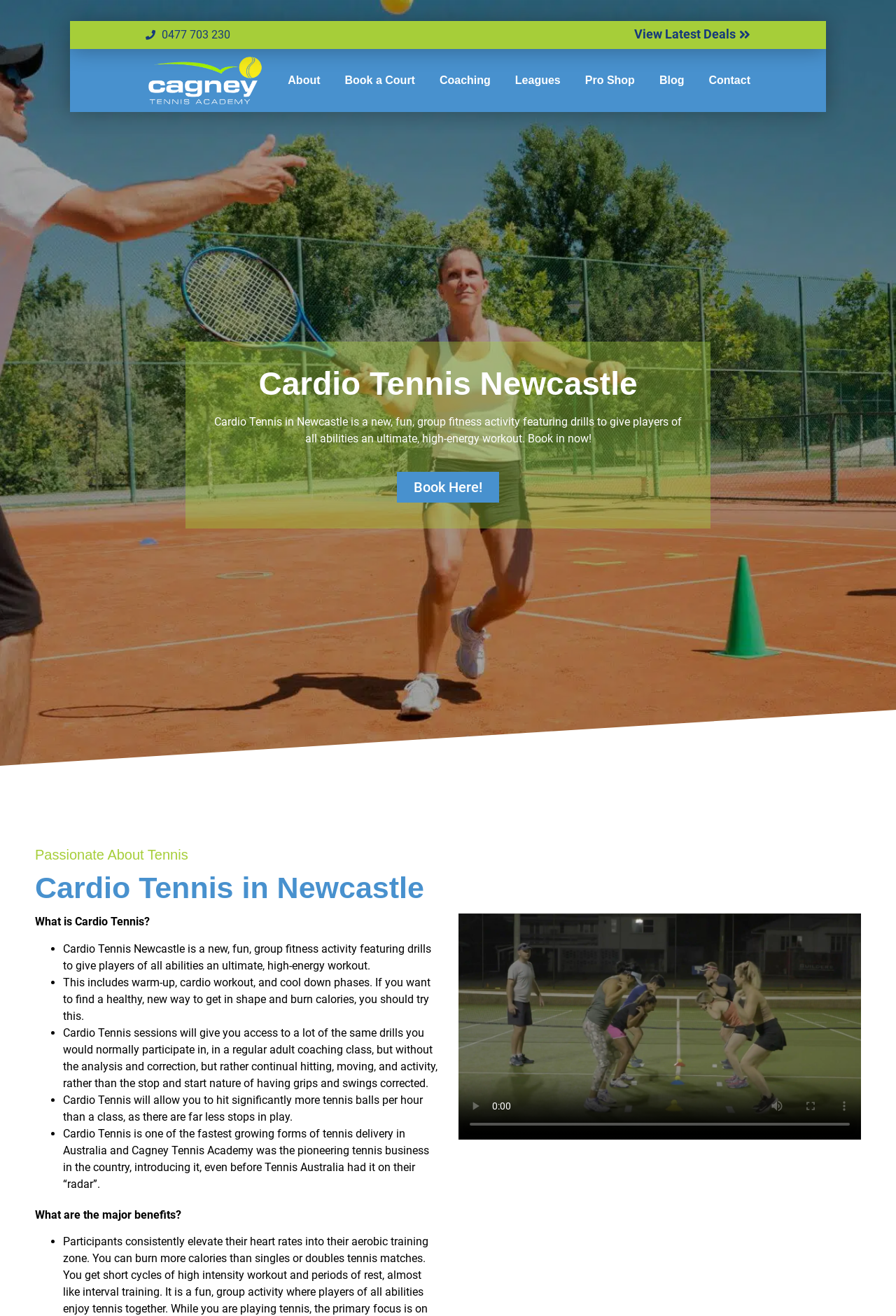Please locate the bounding box coordinates of the element's region that needs to be clicked to follow the instruction: "View latest deals". The bounding box coordinates should be provided as four float numbers between 0 and 1, i.e., [left, top, right, bottom].

[0.708, 0.021, 0.838, 0.031]